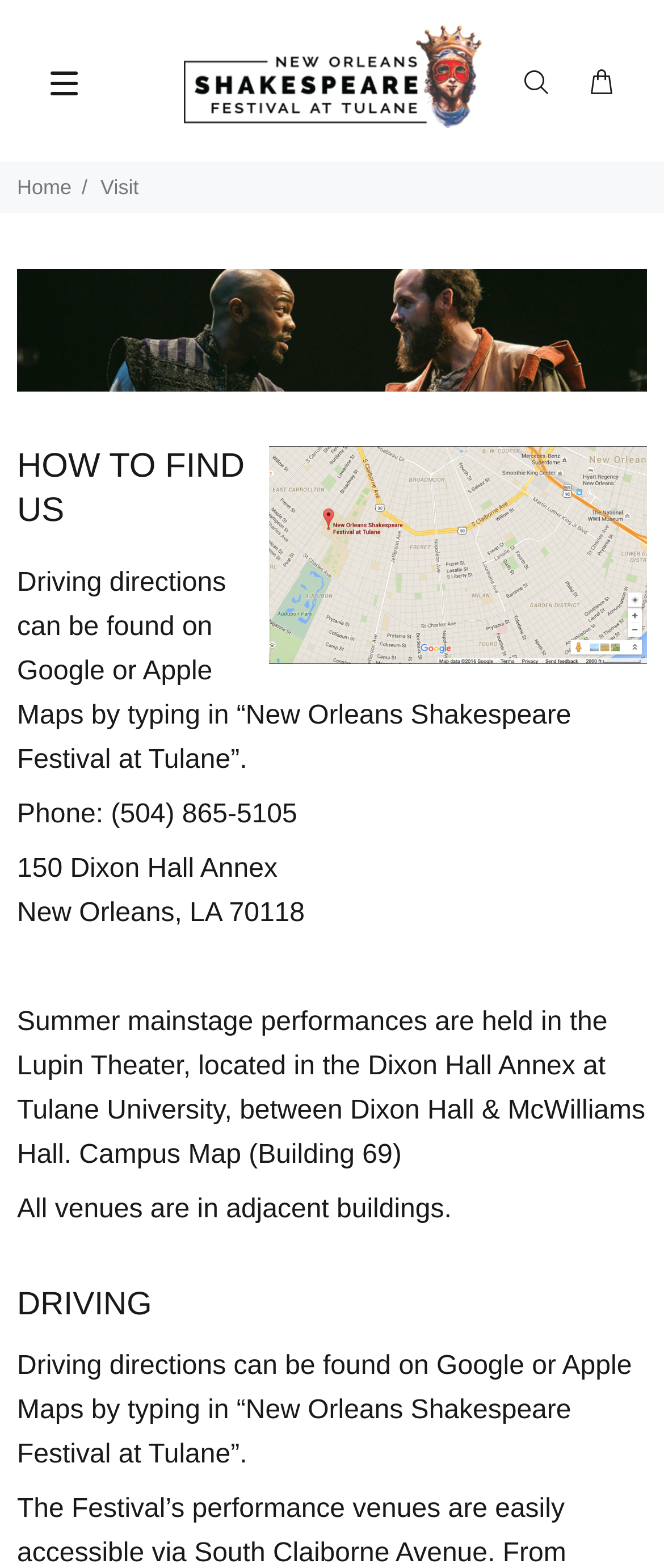What is the phone number to contact the festival?
Refer to the screenshot and answer in one word or phrase.

(504) 865-5105